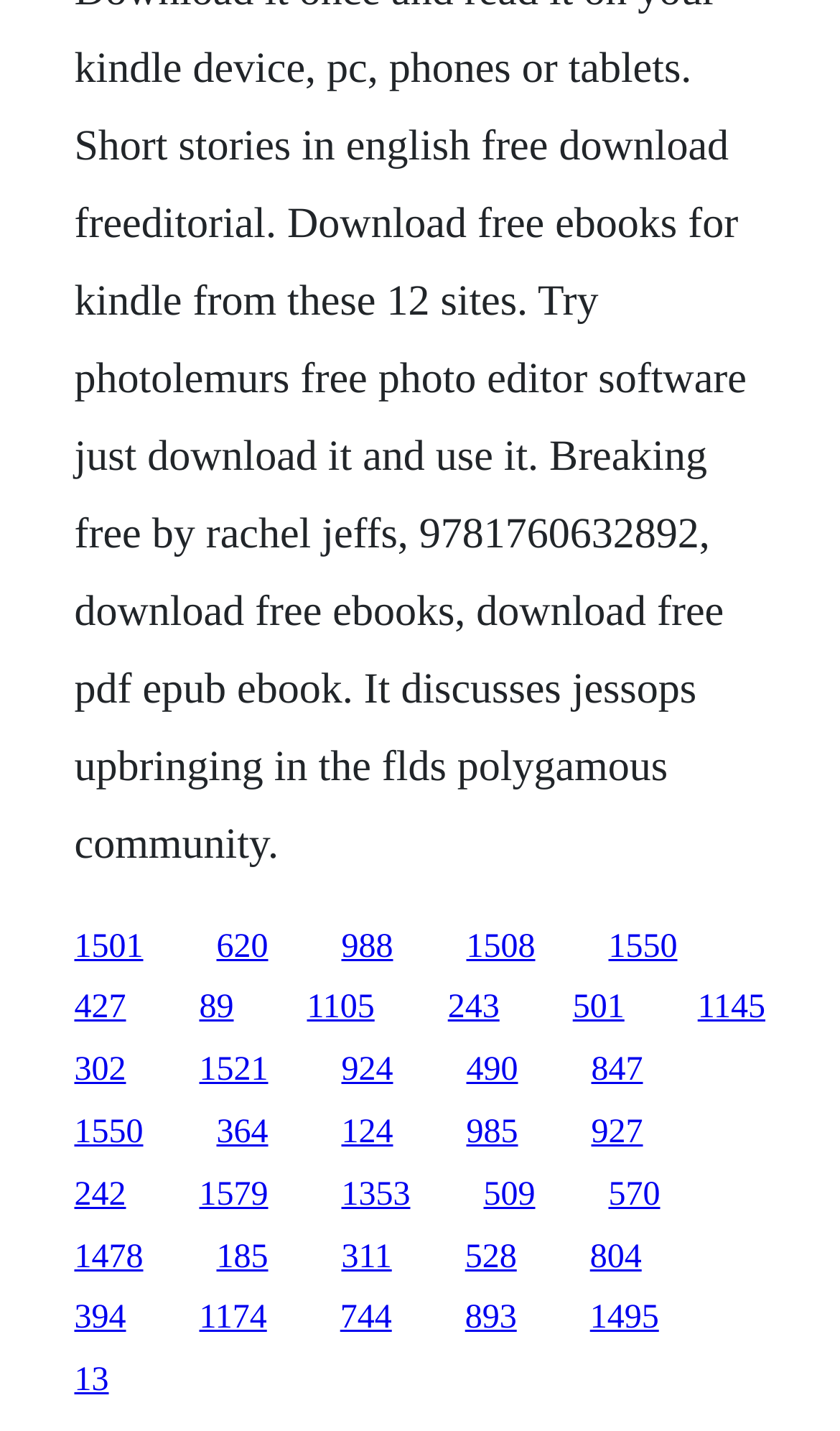Bounding box coordinates are given in the format (top-left x, top-left y, bottom-right x, bottom-right y). All values should be floating point numbers between 0 and 1. Provide the bounding box coordinate for the UI element described as: 124

[0.406, 0.779, 0.468, 0.804]